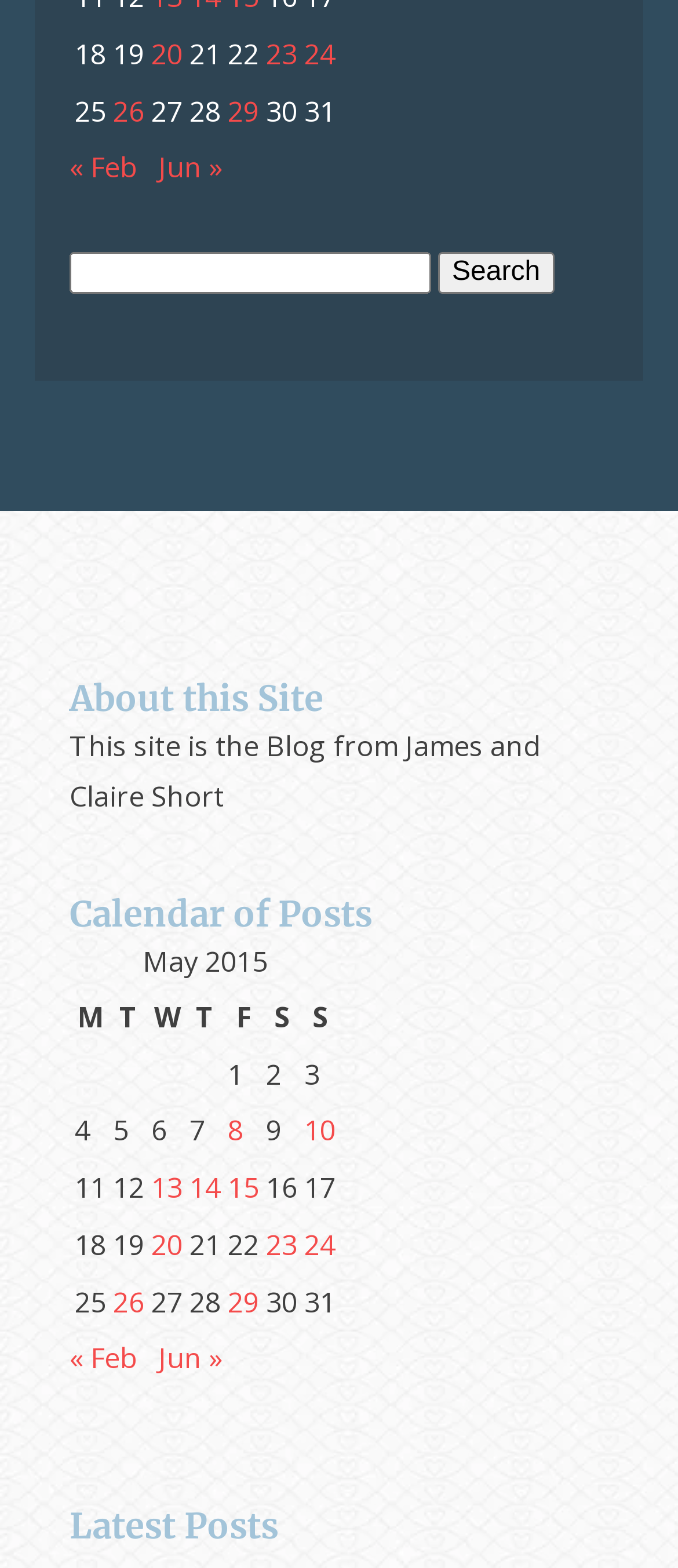Give a one-word or one-phrase response to the question:
What is the name of the blog?

James and Claire Short